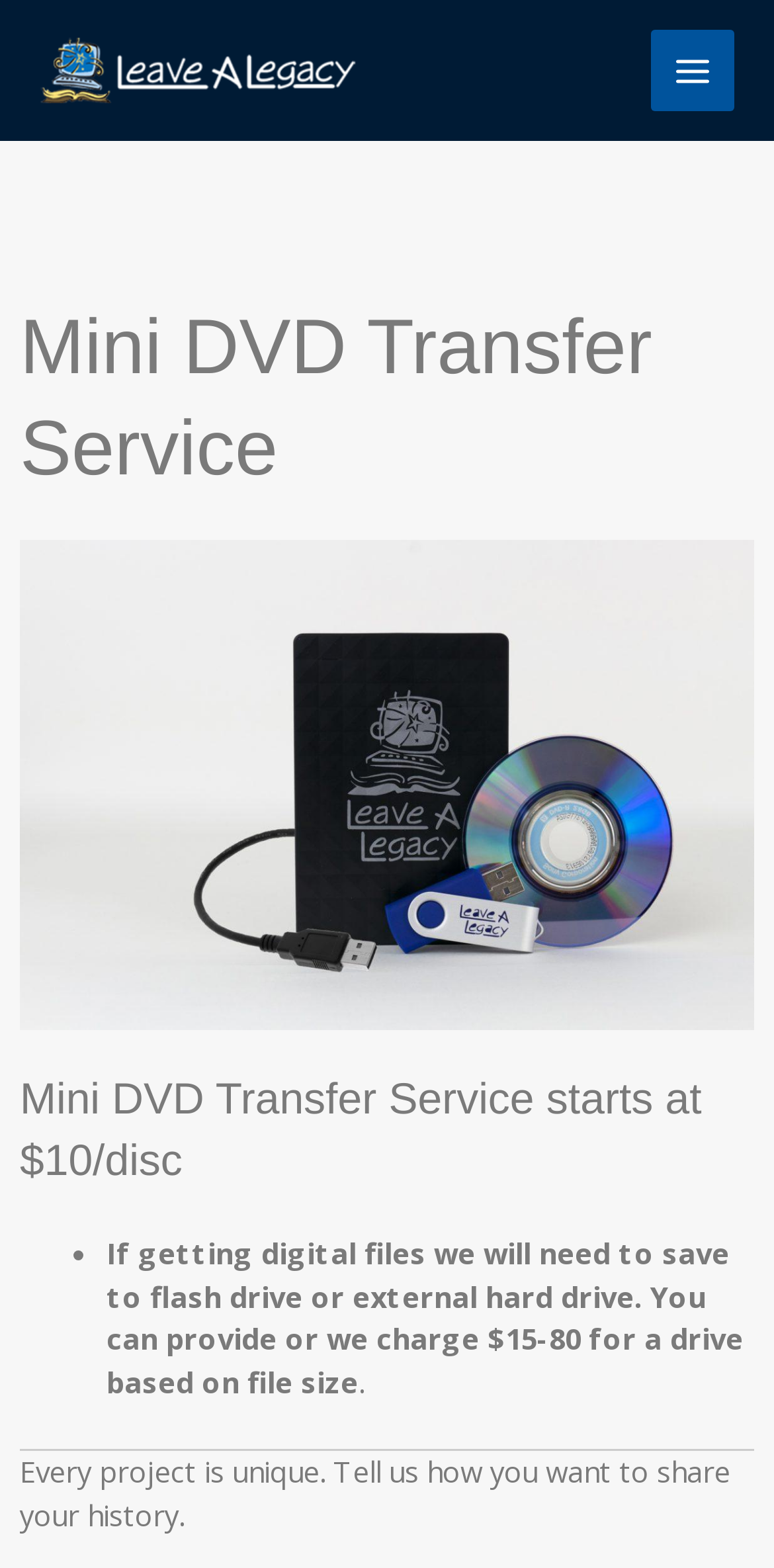Respond with a single word or phrase to the following question:
What is the starting price of the Mini DVD Transfer Service?

$10/disc